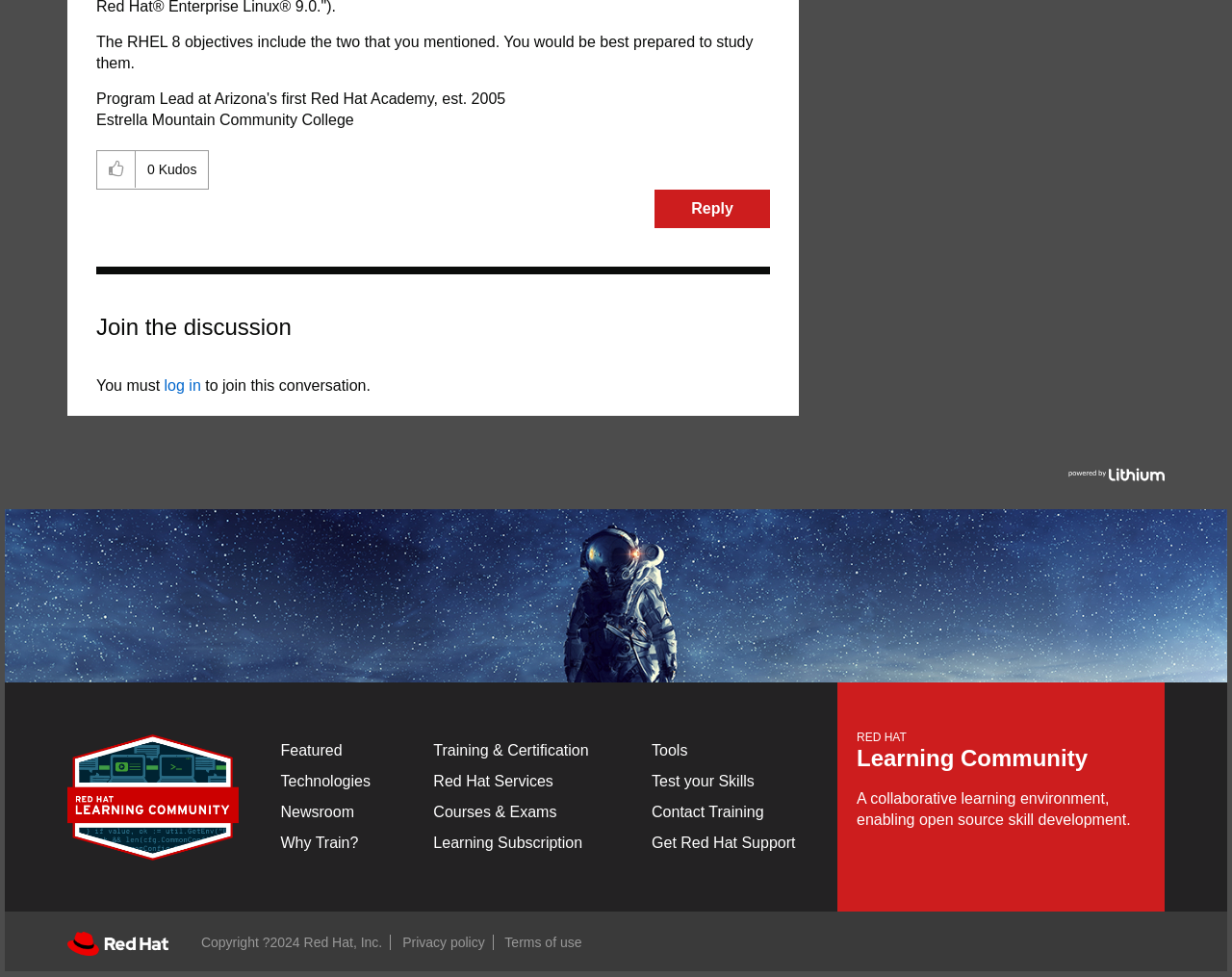Locate the bounding box coordinates of the element that needs to be clicked to carry out the instruction: "Click to give kudos to this post". The coordinates should be given as four float numbers ranging from 0 to 1, i.e., [left, top, right, bottom].

[0.079, 0.155, 0.109, 0.193]